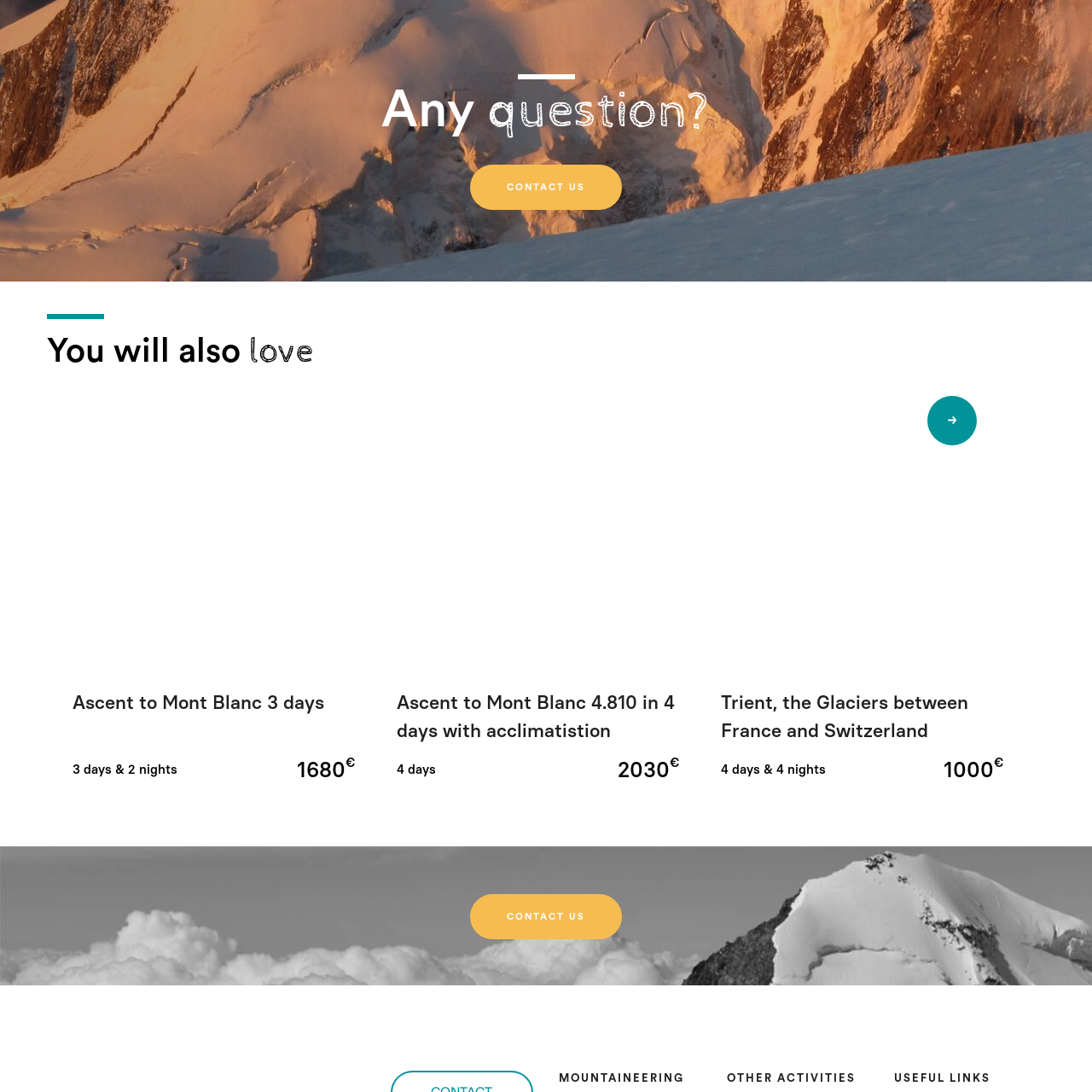Analyze the image surrounded by the red outline and answer the ensuing question with as much detail as possible based on the image:
Who is the target audience for this promotional feature?

The caption suggests that the imagery is intended to appeal to both 'seasoned adventurers' and those 'seeking new challenges in the mountains', implying that the promotional feature is targeting a broad range of individuals with varying levels of mountaineering experience.